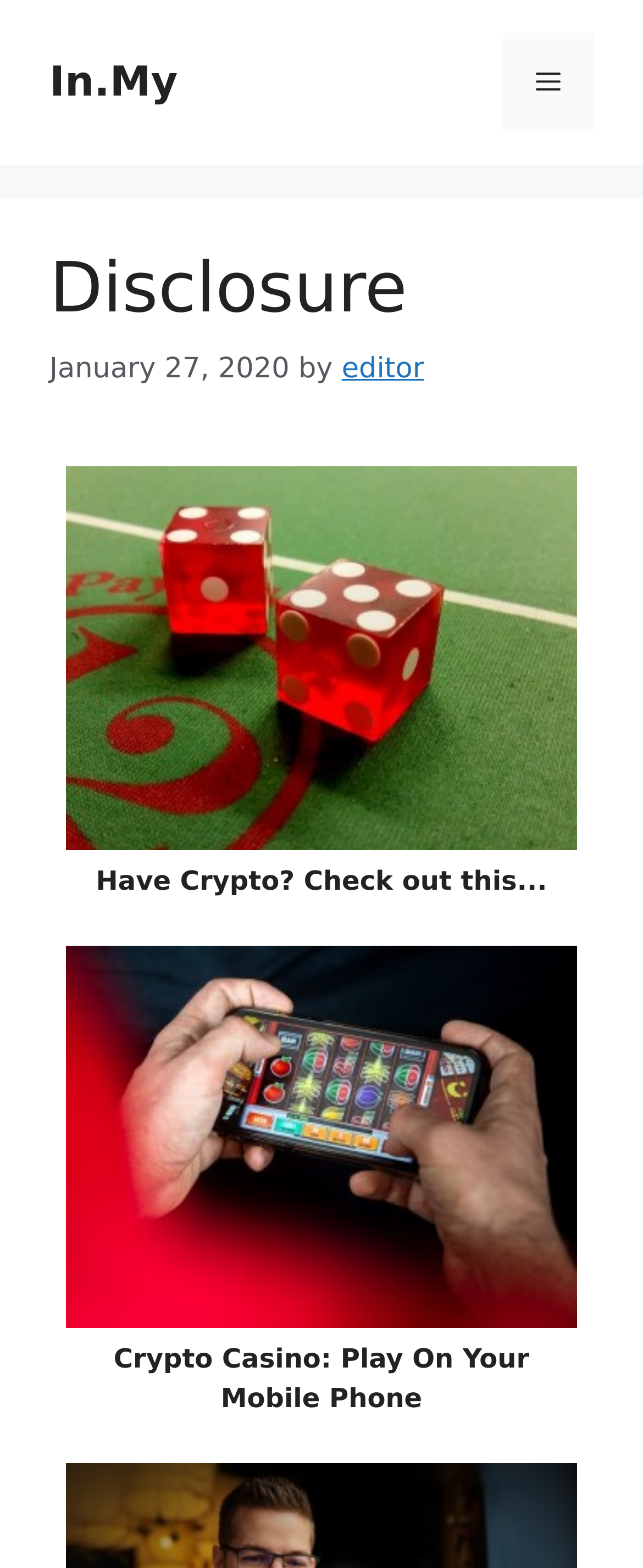Please reply to the following question with a single word or a short phrase:
What is the date of the disclosure?

January 27, 2020